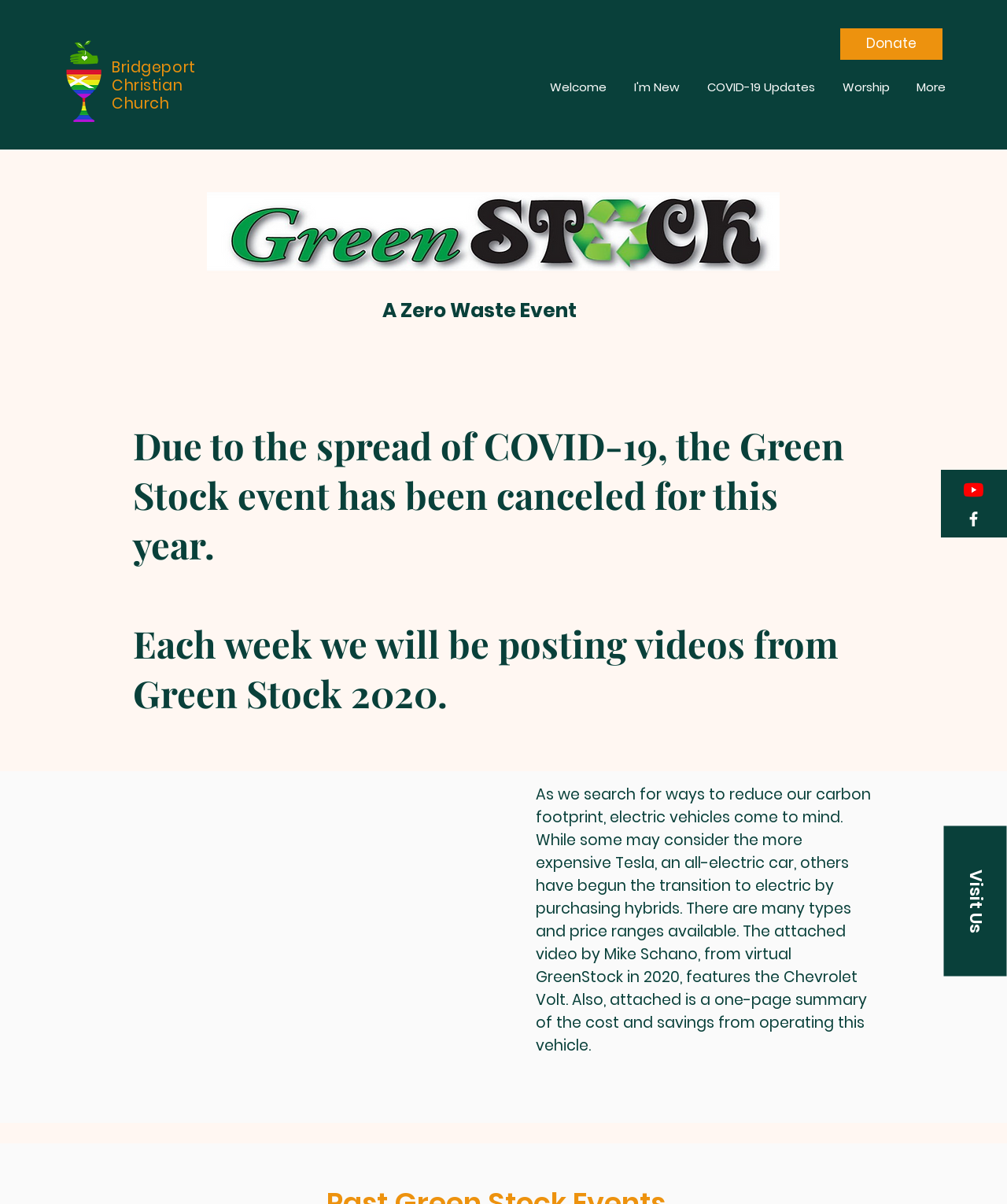Describe every aspect of the webpage in a detailed manner.

The webpage is about Green Stock, an event focused on reducing carbon footprint. At the top left, there is a logo image "Rainbow Chalice 3-clear.png" and a link "Bridgeport" next to it. Below the logo, there are two lines of text, "Christian" and "Church", which seem to be related to the event's organizers.

On the top right, there is a "Donate" link and a navigation menu labeled "Site" with several links, including "Welcome", "I'm New", "COVID-19 Updates", "Worship", and "More". 

In the middle of the page, there is a large image "green stock.png" that takes up most of the width. Above the image, there is a heading "A Zero Waste Event". Below the image, there is a heading that announces the cancellation of the Green Stock event due to COVID-19 and promises to post videos from the 2020 event.

Below the heading, there is a block of text that discusses electric vehicles, specifically the Chevrolet Volt, and provides a link to a video and a one-page summary of the cost and savings of operating this vehicle.

At the bottom right, there is a social bar with links to YouTube and Facebook, each accompanied by an image. Finally, there is a "Visit Us" button at the bottom right corner of the page.